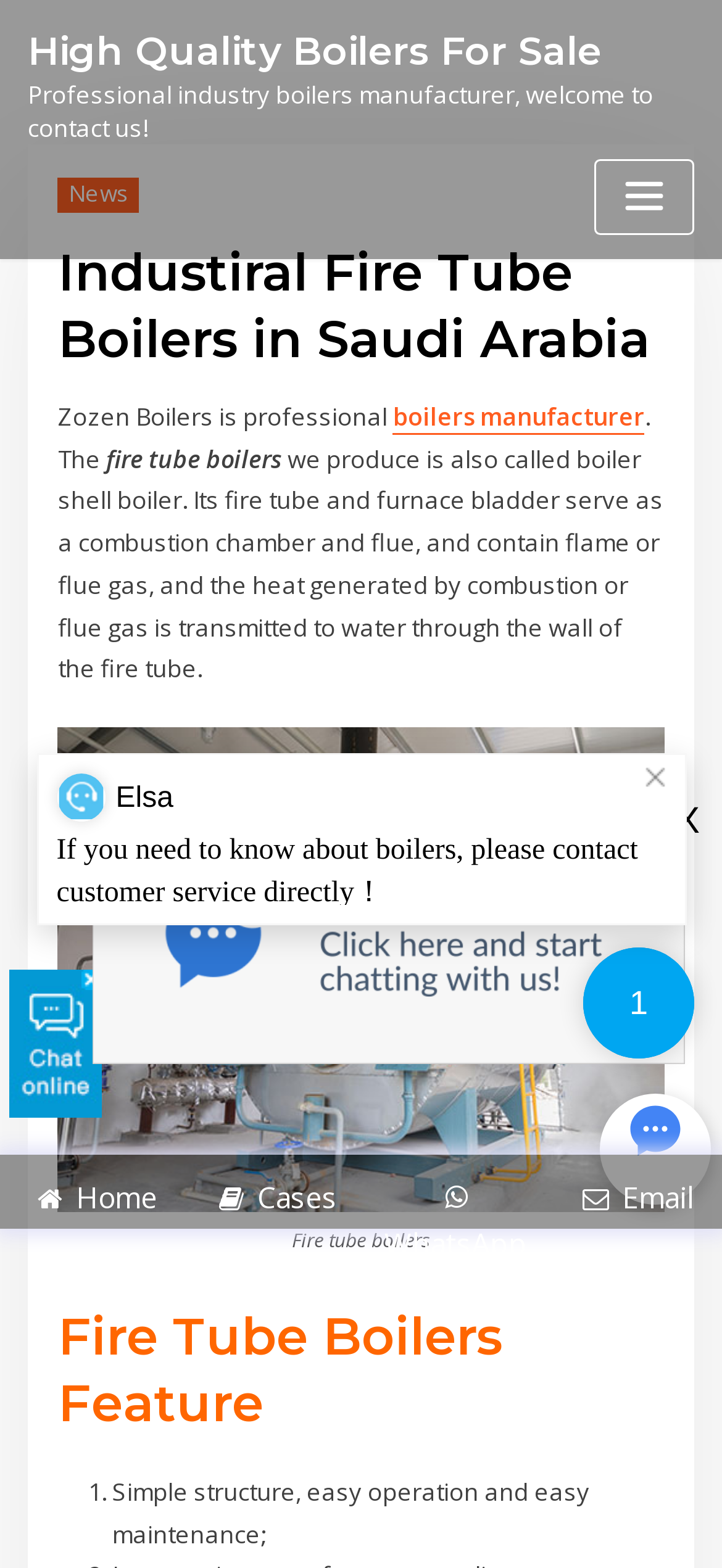Using the element description: "High Quality Boilers For Sale", determine the bounding box coordinates. The coordinates should be in the format [left, top, right, bottom], with values between 0 and 1.

[0.038, 0.018, 0.833, 0.047]